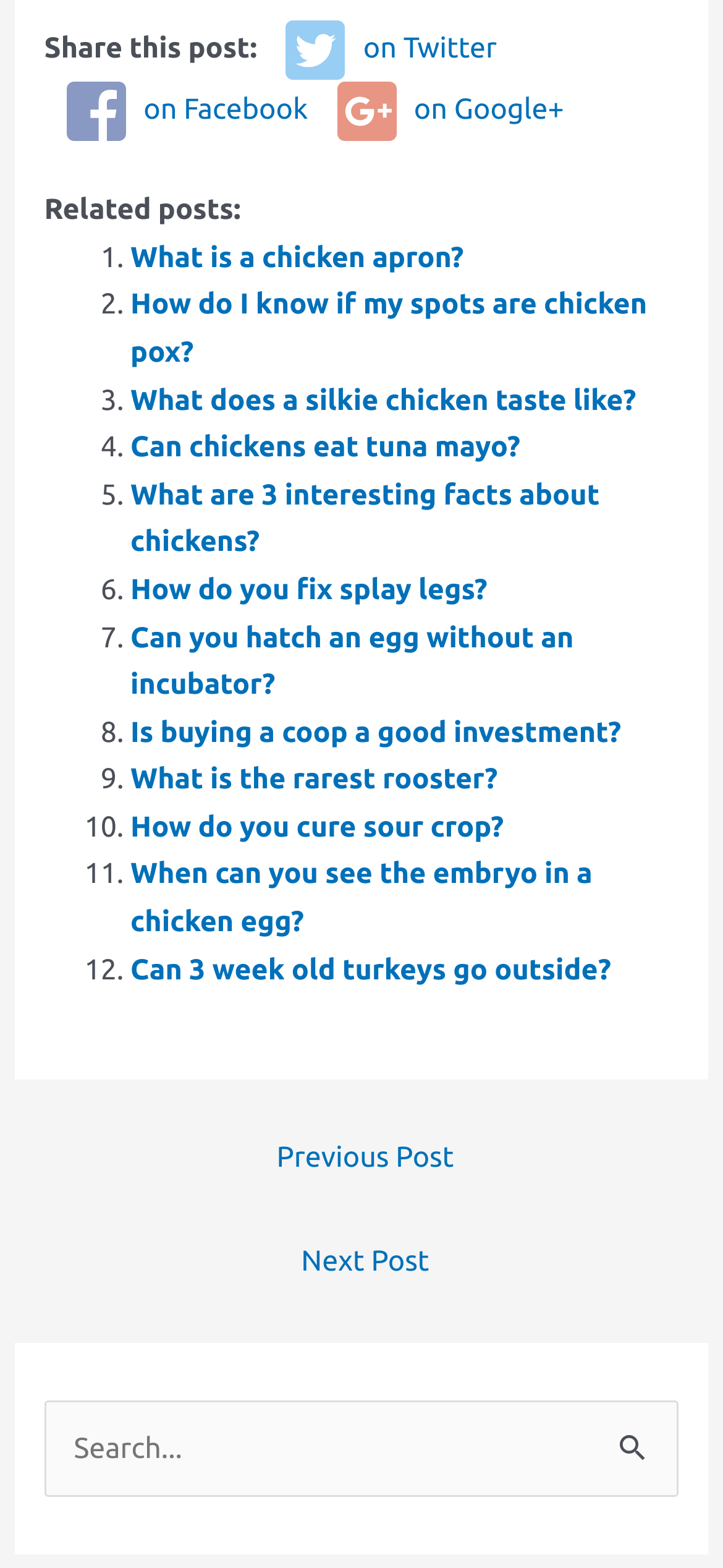Identify the bounding box coordinates of the element that should be clicked to fulfill this task: "click the search button". The coordinates should be provided as four float numbers between 0 and 1, i.e., [left, top, right, bottom].

None